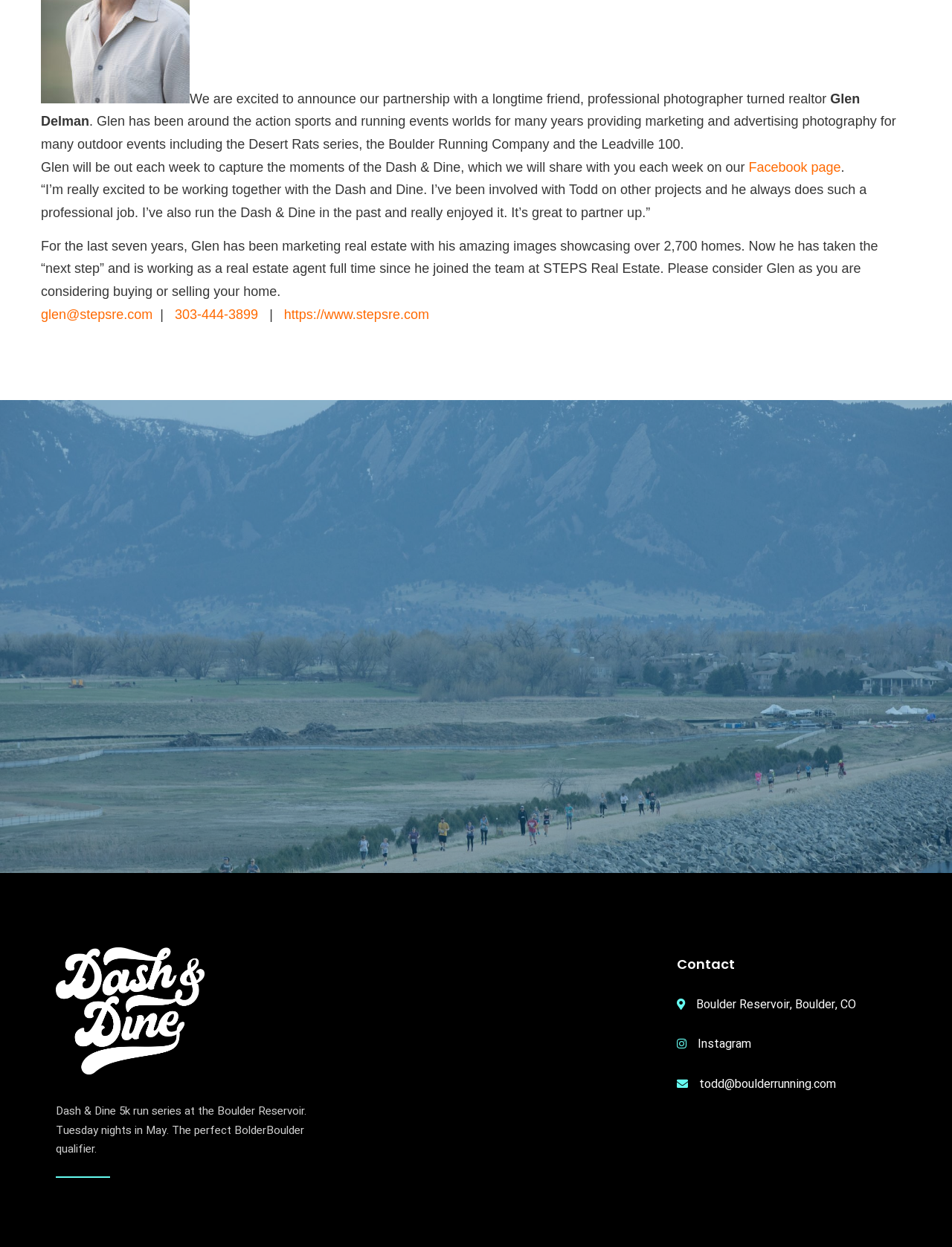Using the description: "Facebook page", identify the bounding box of the corresponding UI element in the screenshot.

[0.786, 0.128, 0.883, 0.14]